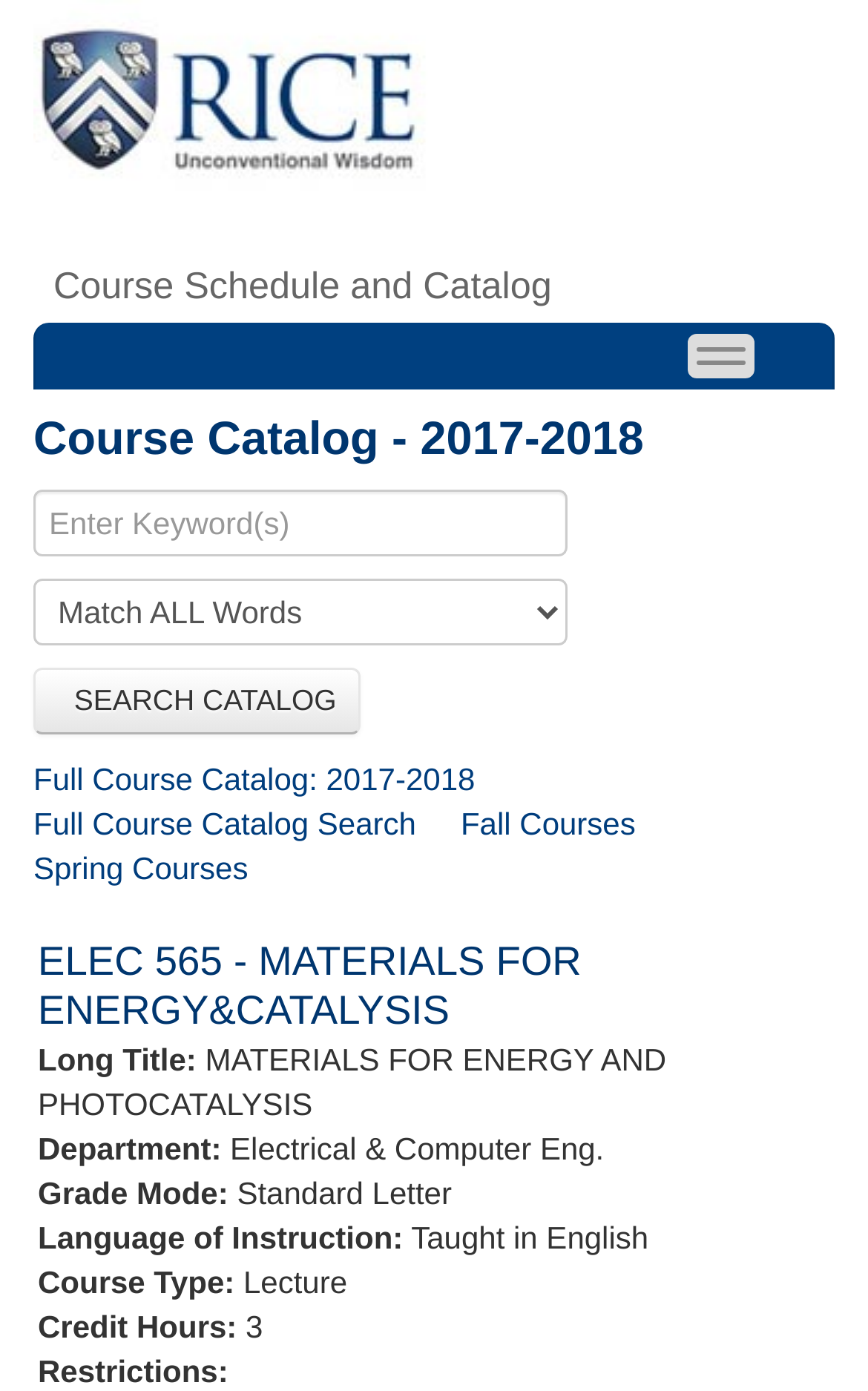Identify the bounding box of the HTML element described here: "parent_node: Comment name="author" placeholder="Name *"". Provide the coordinates as four float numbers between 0 and 1: [left, top, right, bottom].

None